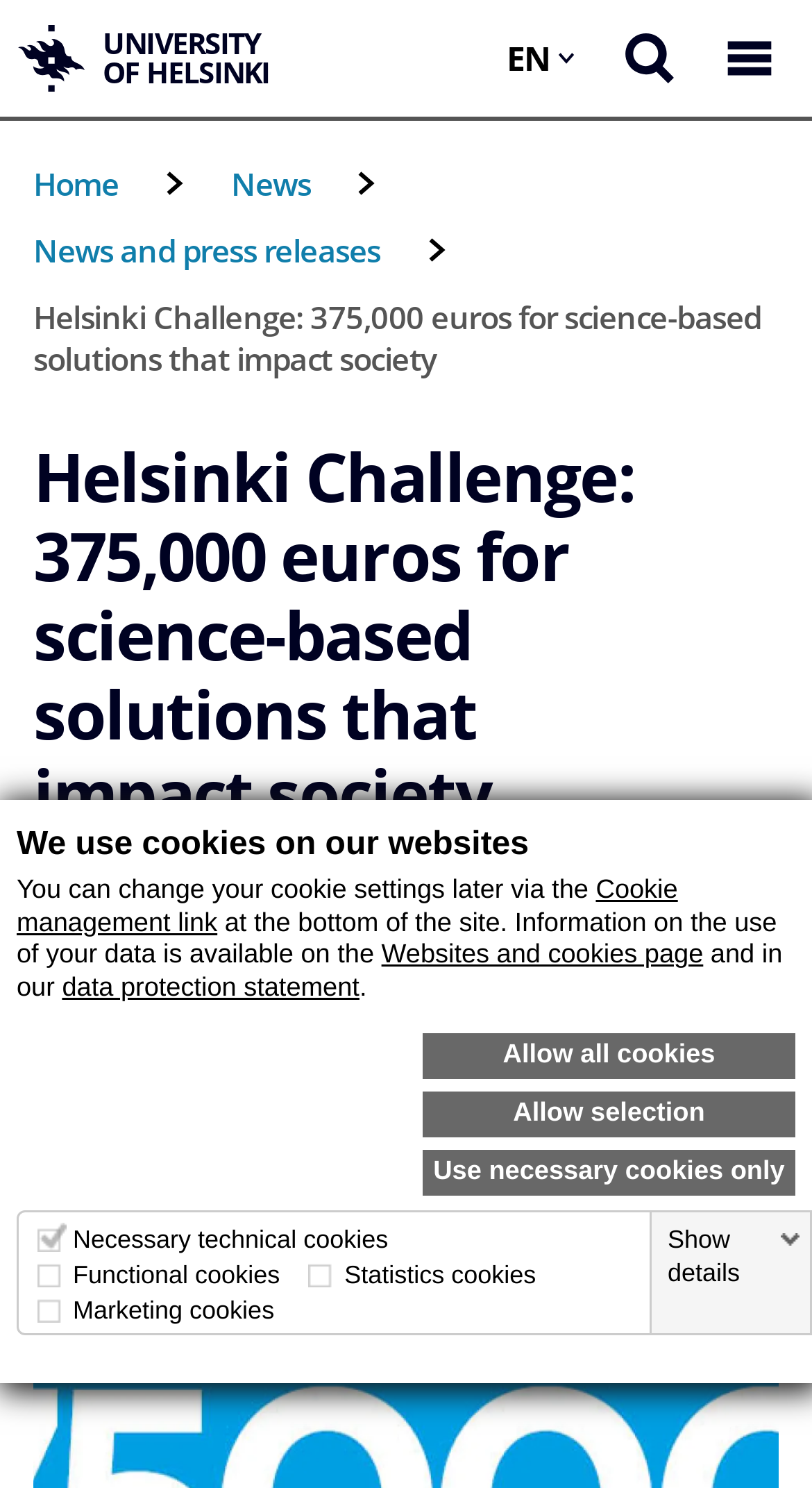Please locate the bounding box coordinates of the region I need to click to follow this instruction: "Open the search form".

[0.744, 0.0, 0.856, 0.078]